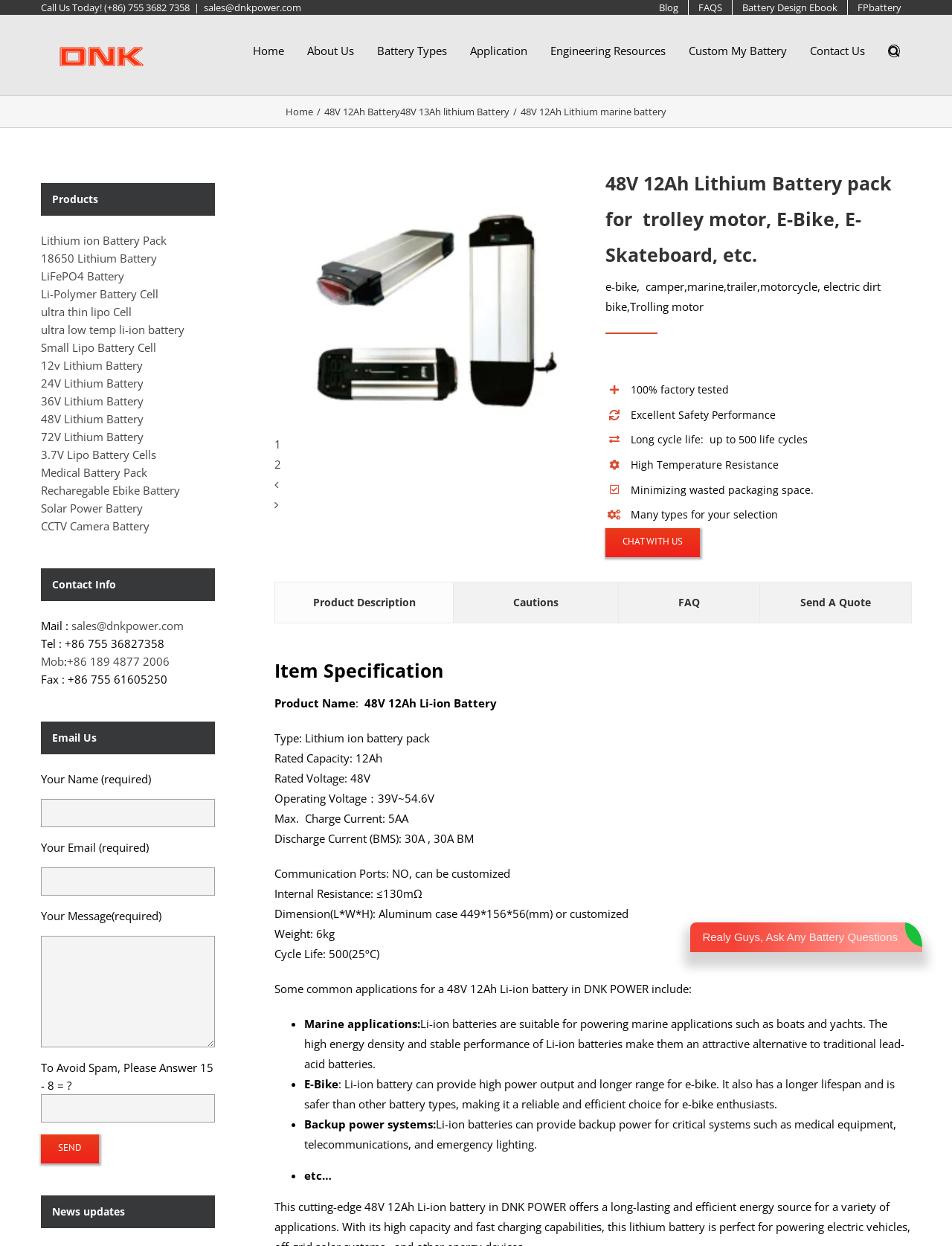What is the operating voltage of the battery?
Refer to the image and provide a thorough answer to the question.

I found the operating voltage by looking at the item specification section, where it says 'Operating Voltage：39V~54.6V'.